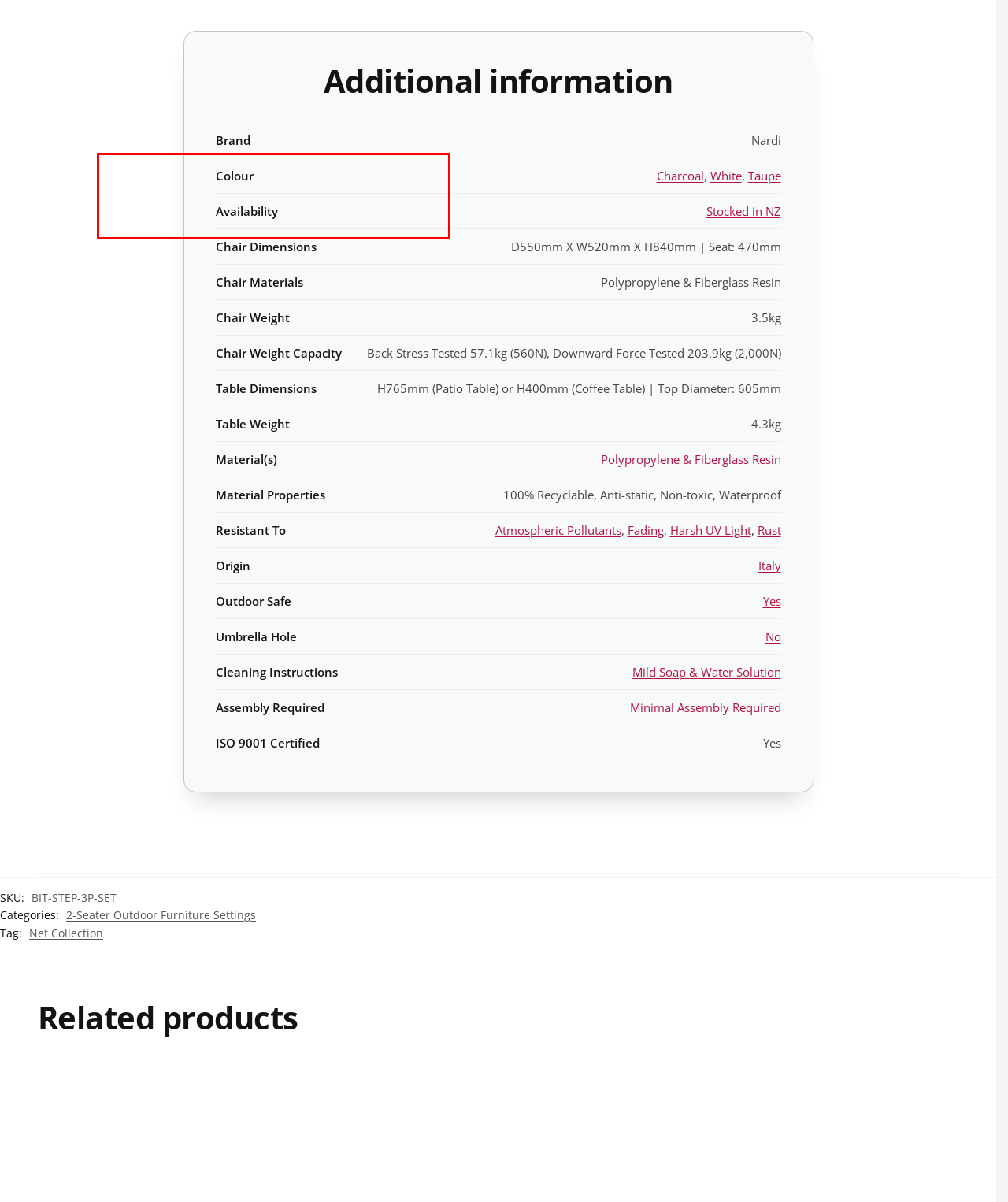You are given a screenshot with a red rectangle. Identify and extract the text within this red bounding box using OCR.

When you choose NARDI, you choose a lifestyle that celebrates quality, sustainability, and the allure of Italian outdoor living. Welcome to a world of comfort, style, and environmental responsibility.